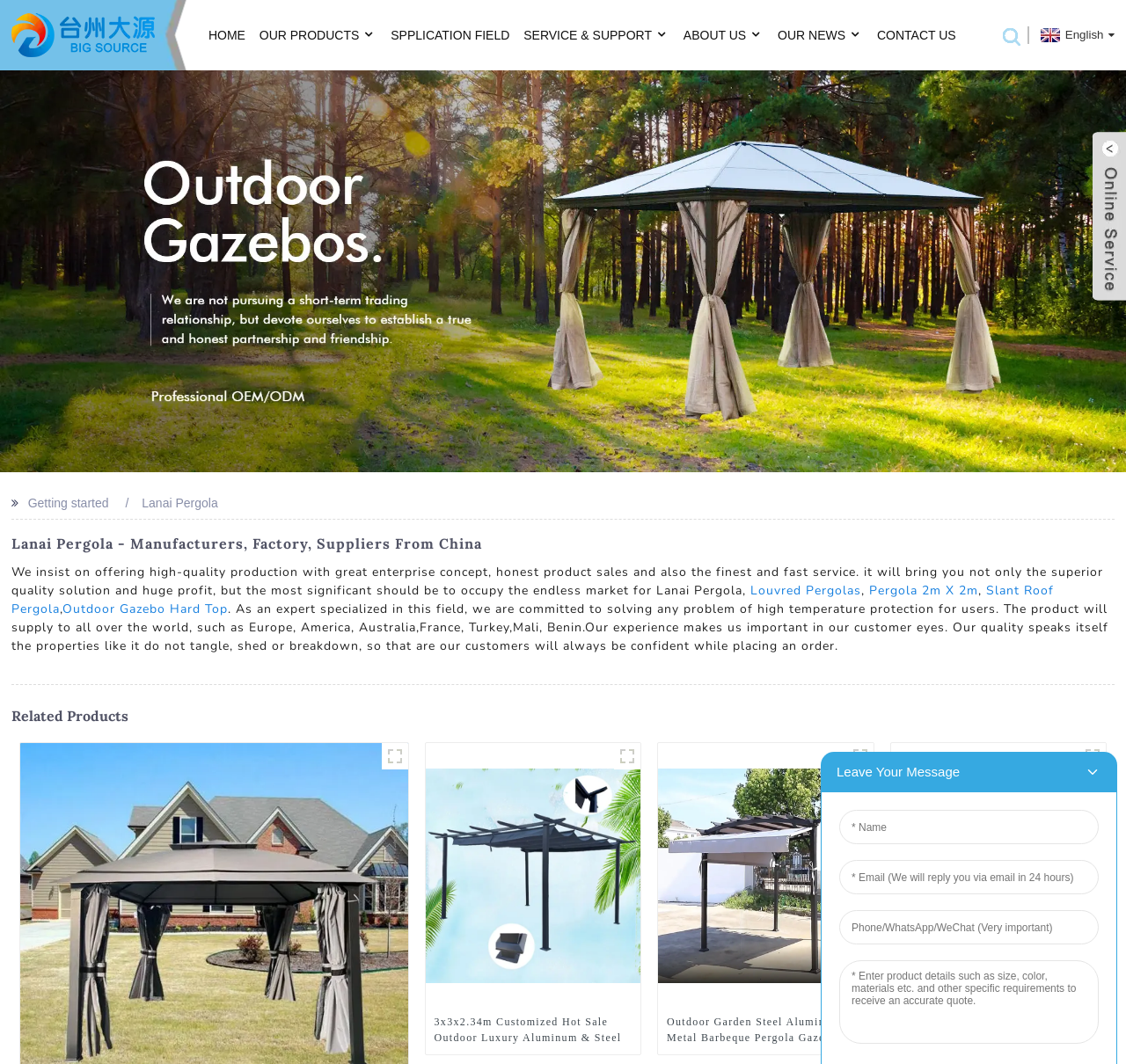Determine the bounding box coordinates of the clickable element to complete this instruction: "Learn about Louvred Pergolas". Provide the coordinates in the format of four float numbers between 0 and 1, [left, top, right, bottom].

[0.666, 0.547, 0.765, 0.563]